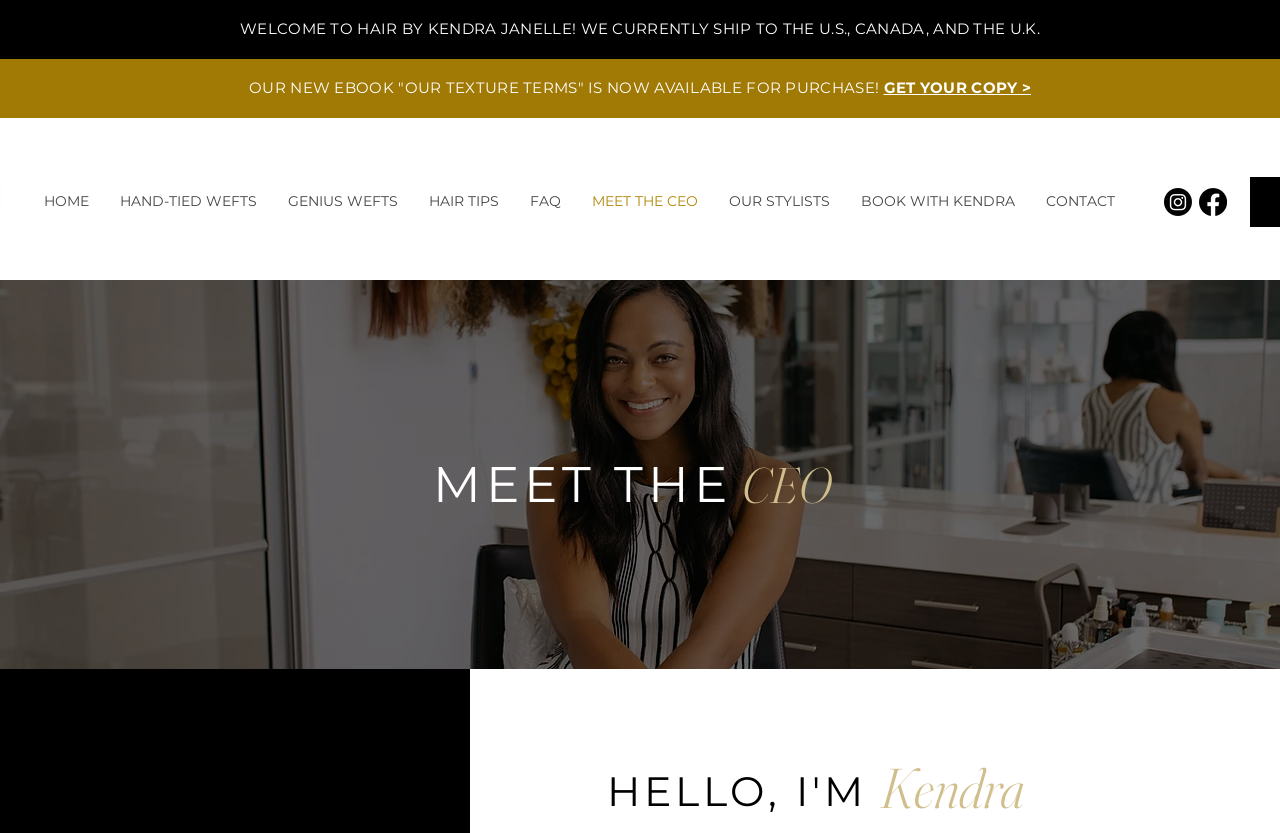Based on the element description GENIUS WEFTS, identify the bounding box coordinates for the UI element. The coordinates should be in the format (top-left x, top-left y, bottom-right x, bottom-right y) and within the 0 to 1 range.

[0.212, 0.232, 0.323, 0.252]